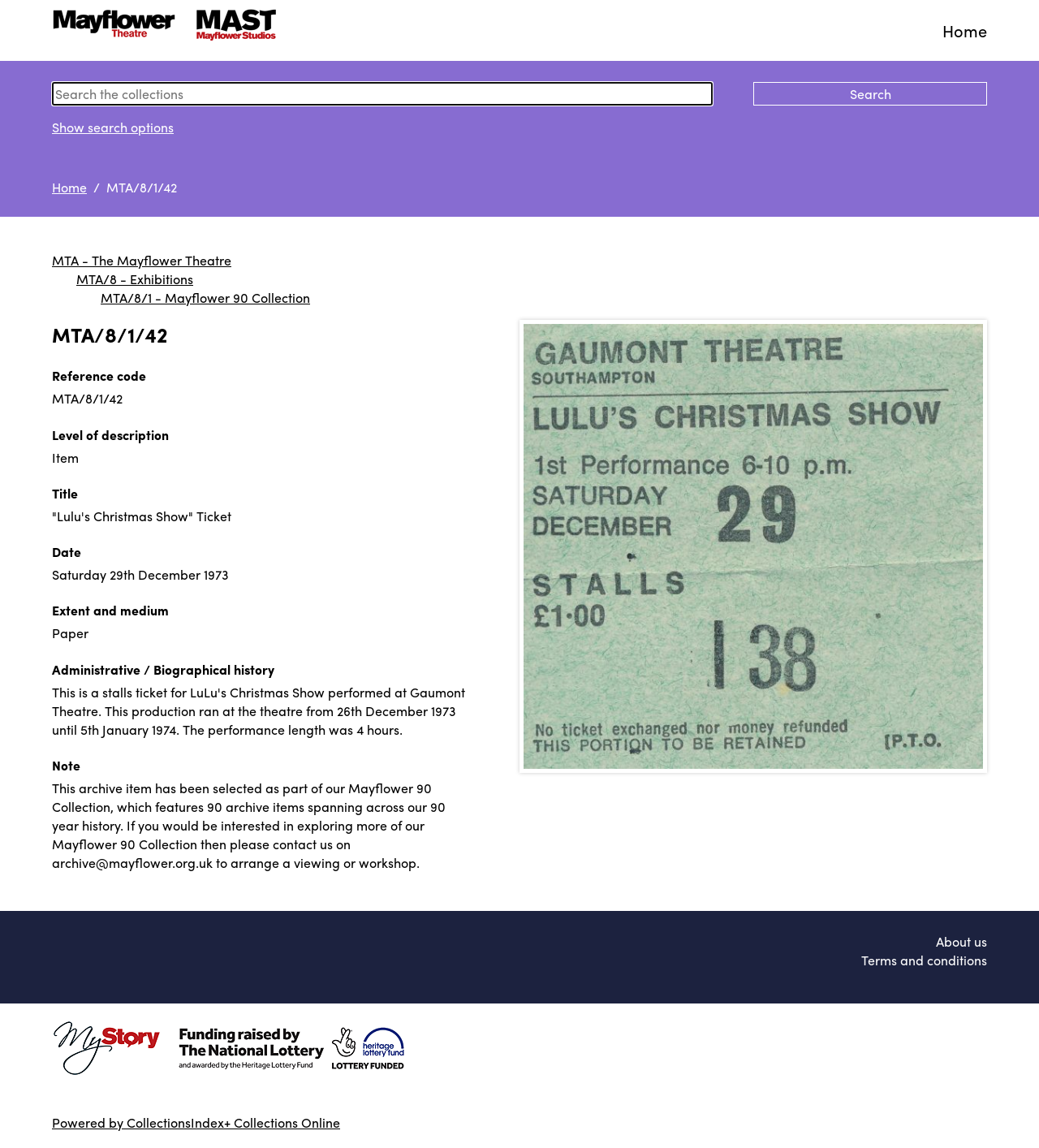Please respond to the question using a single word or phrase:
What is the date of the item?

Saturday 29th December 1973